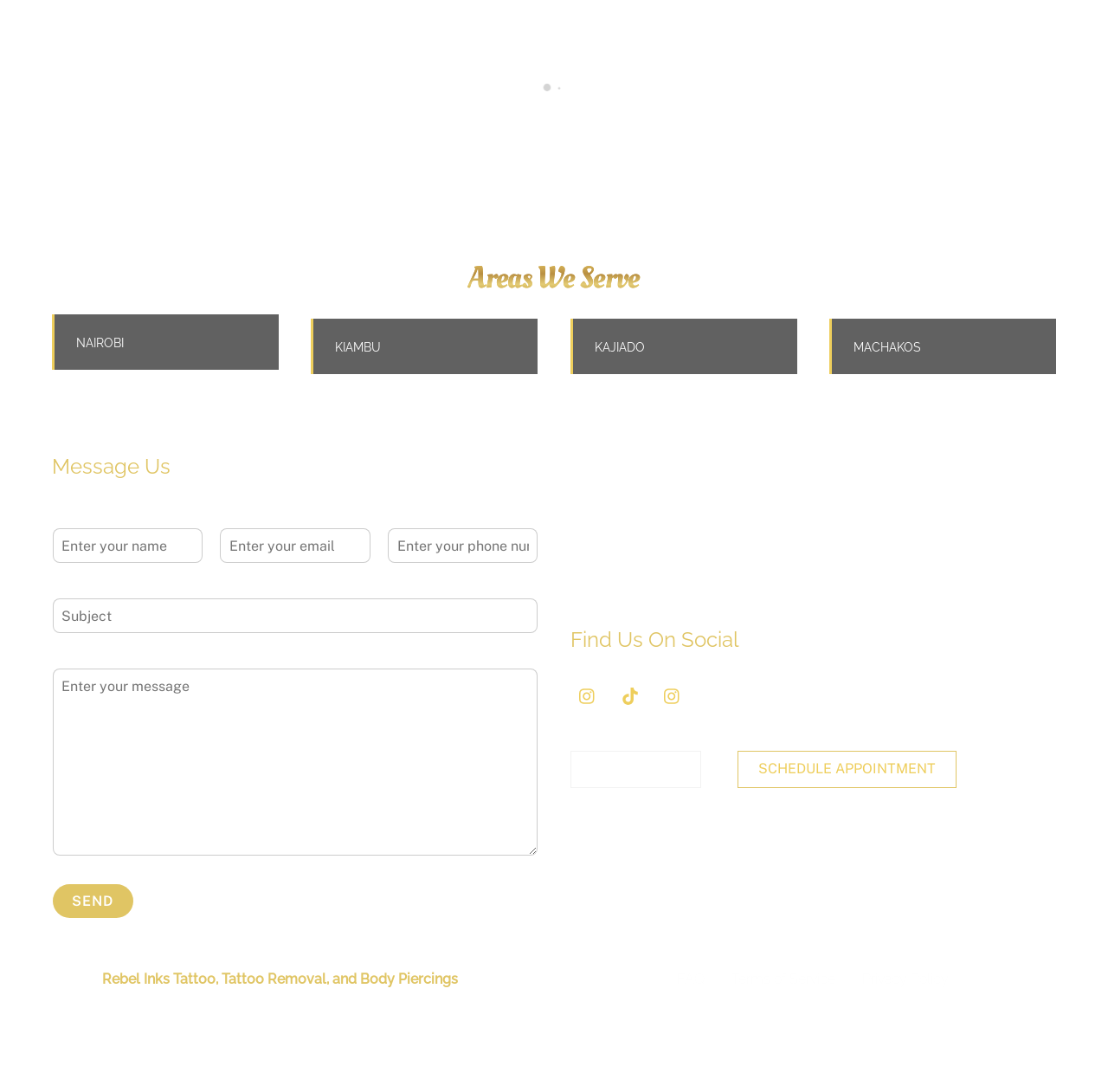What is the purpose of the 'Message Us' section?
Your answer should be a single word or phrase derived from the screenshot.

To send a message